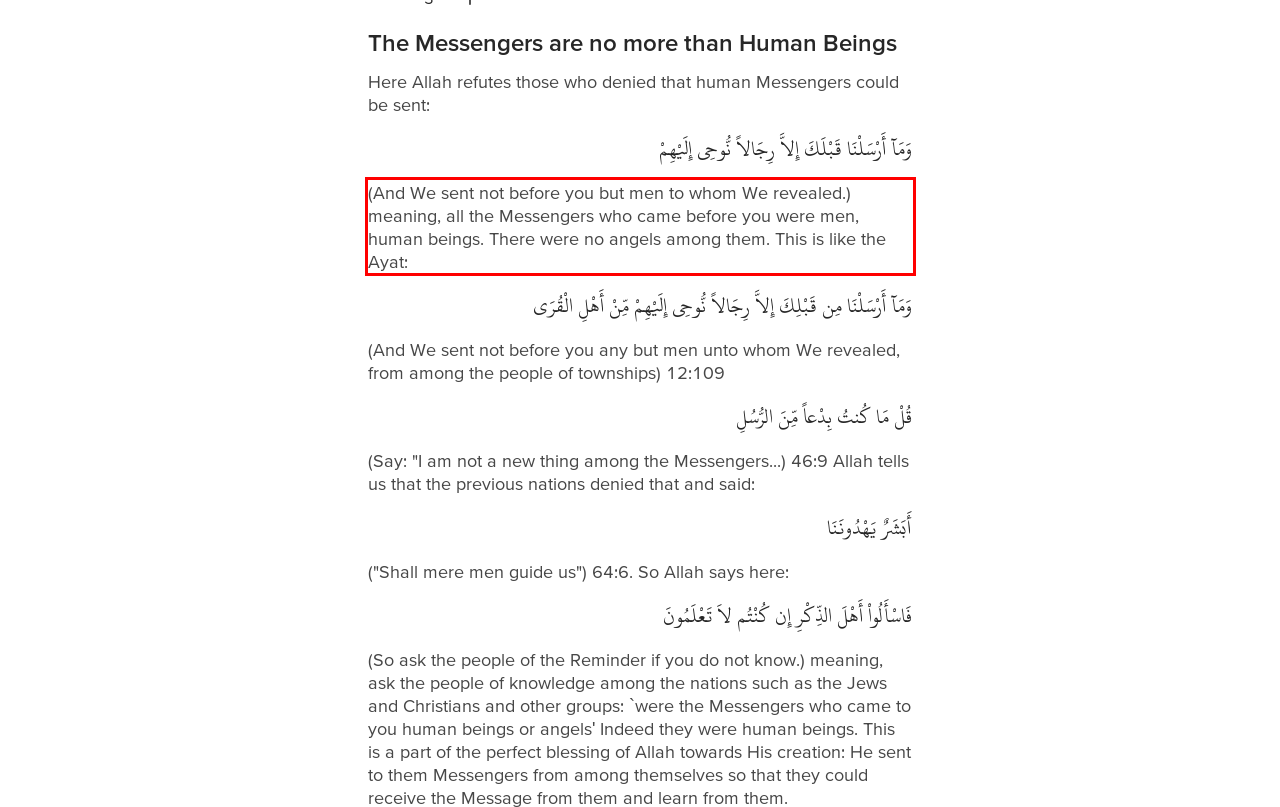Identify and extract the text within the red rectangle in the screenshot of the webpage.

(And We sent not before you but men to whom We revealed.) meaning, all the Messengers who came before you were men, human beings. There were no angels among them. This is like the Ayat: